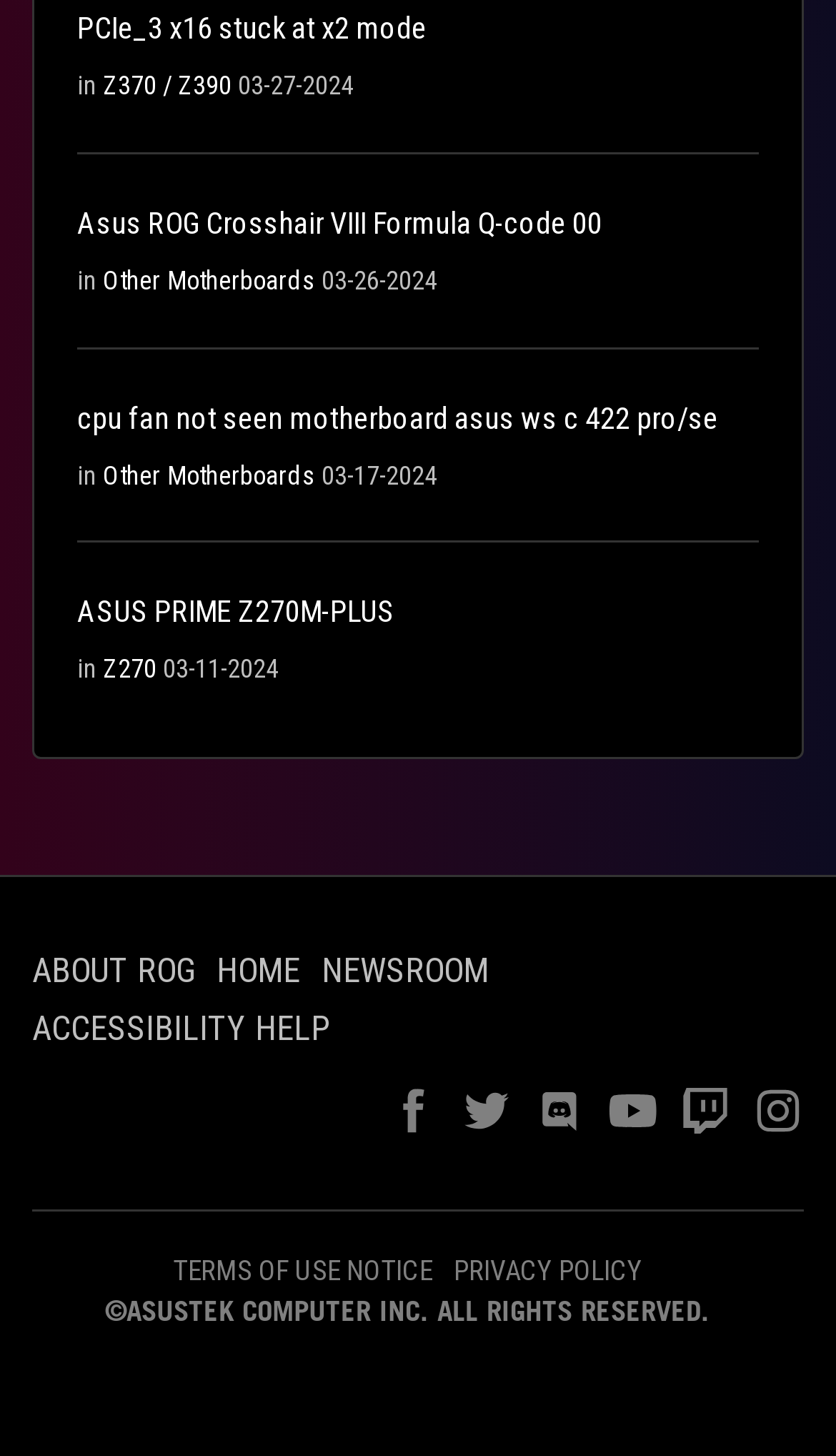Show the bounding box coordinates of the element that should be clicked to complete the task: "Go to Z370 / Z390 motherboard page".

[0.123, 0.049, 0.277, 0.07]